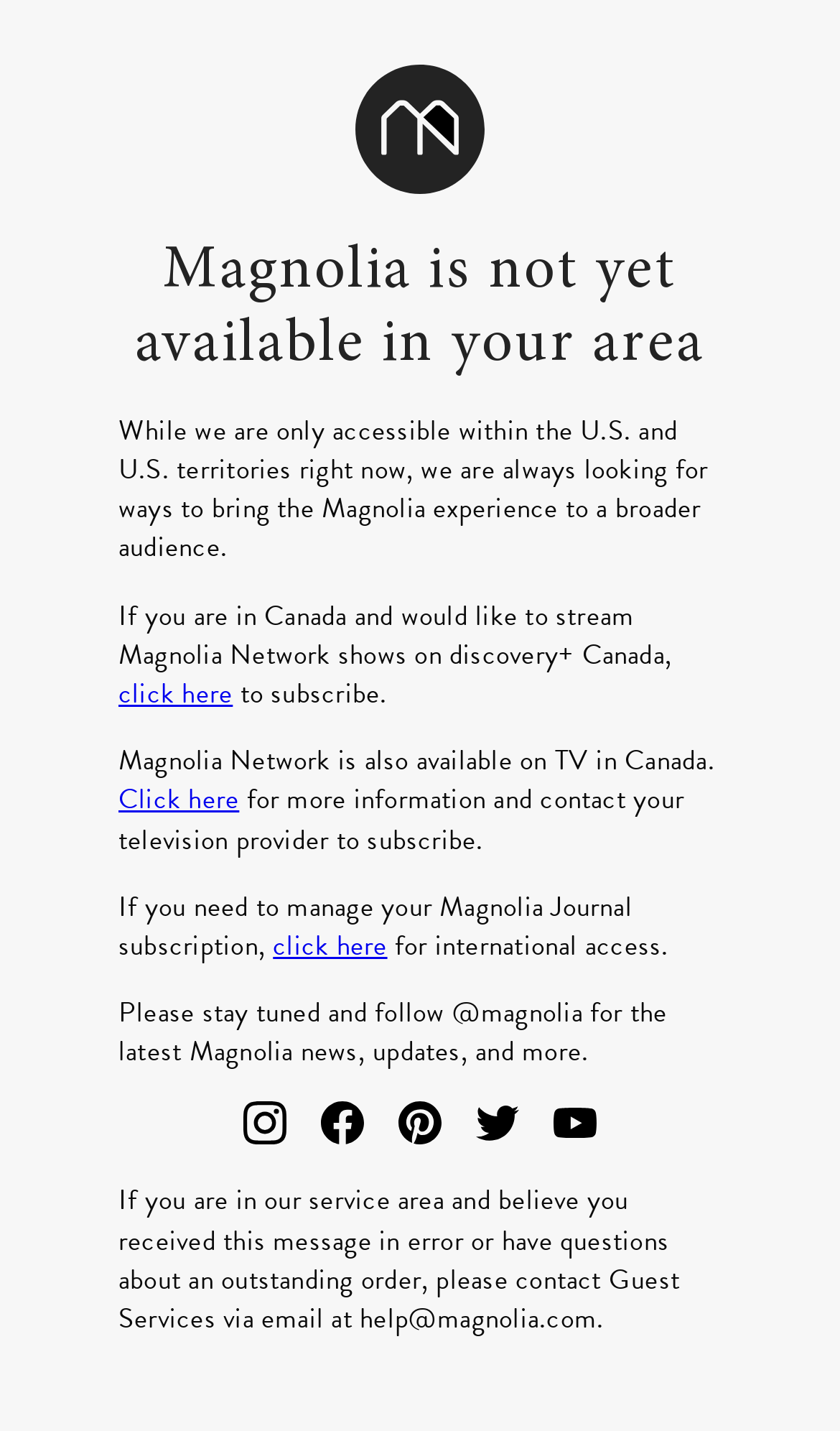Locate the bounding box coordinates of the clickable area needed to fulfill the instruction: "contact Guest Services via email".

[0.428, 0.908, 0.71, 0.935]